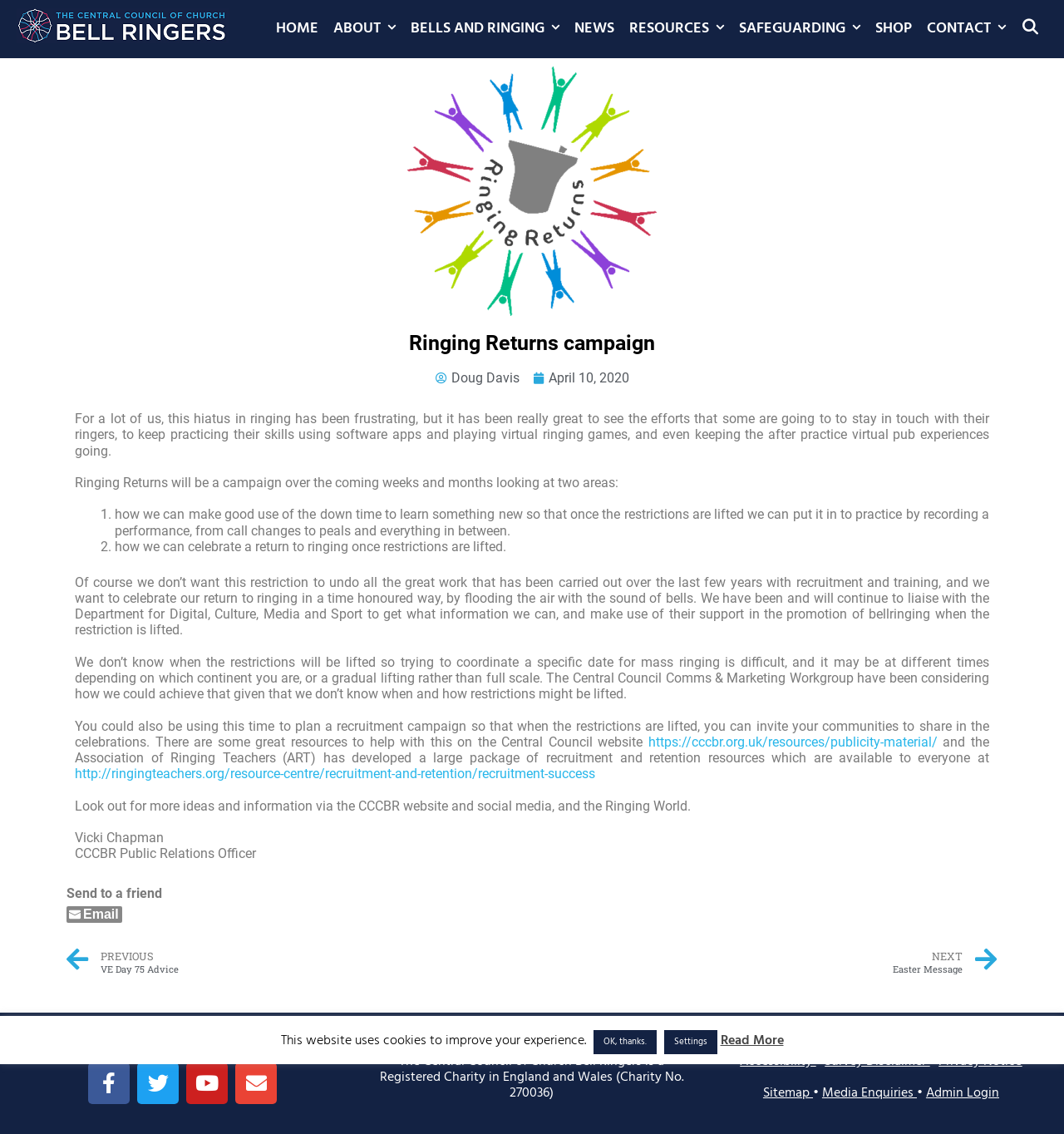Please give a succinct answer using a single word or phrase:
What is the name of the campaign?

Ringing Returns